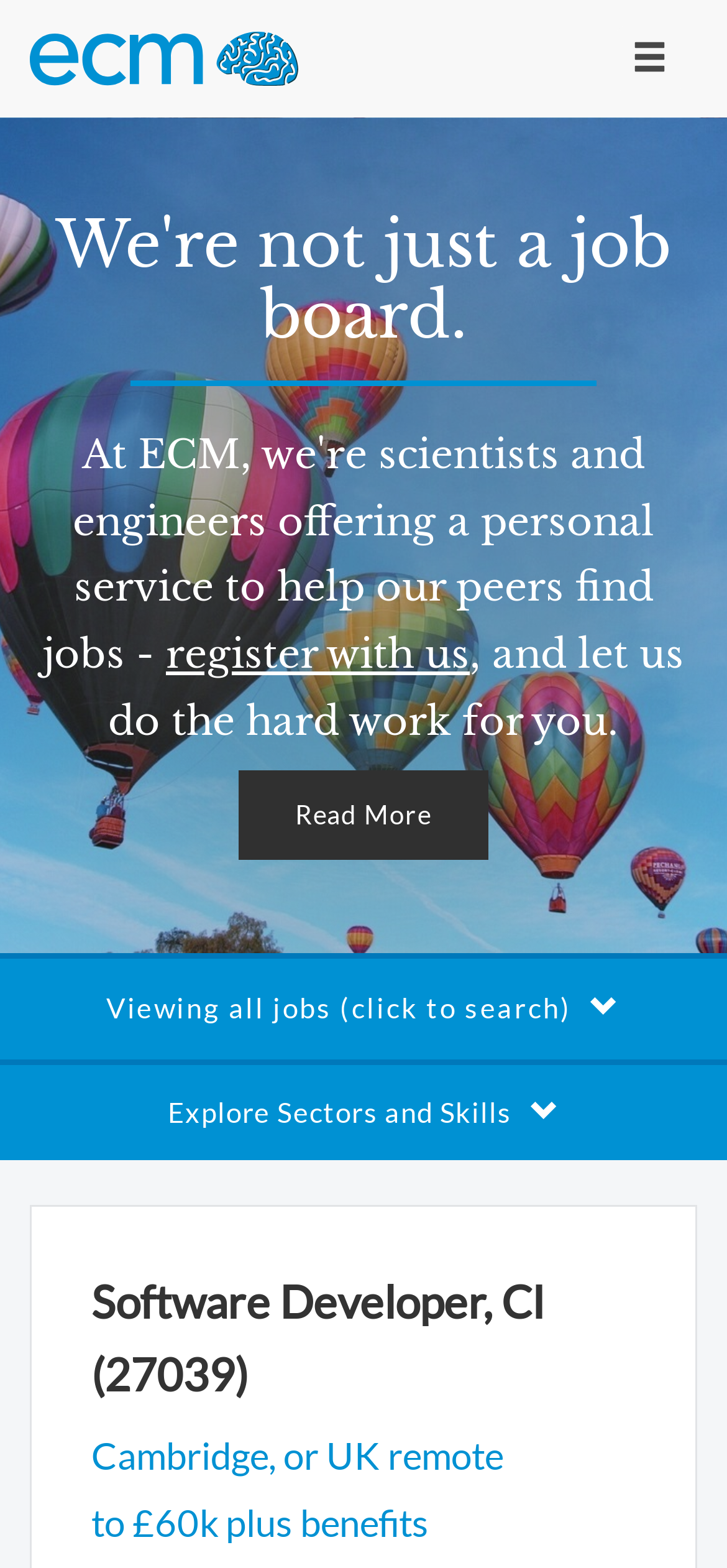Return the bounding box coordinates of the UI element that corresponds to this description: "aria-label="Toggle navigation"". The coordinates must be given as four float numbers in the range of 0 and 1, [left, top, right, bottom].

[0.849, 0.017, 0.938, 0.058]